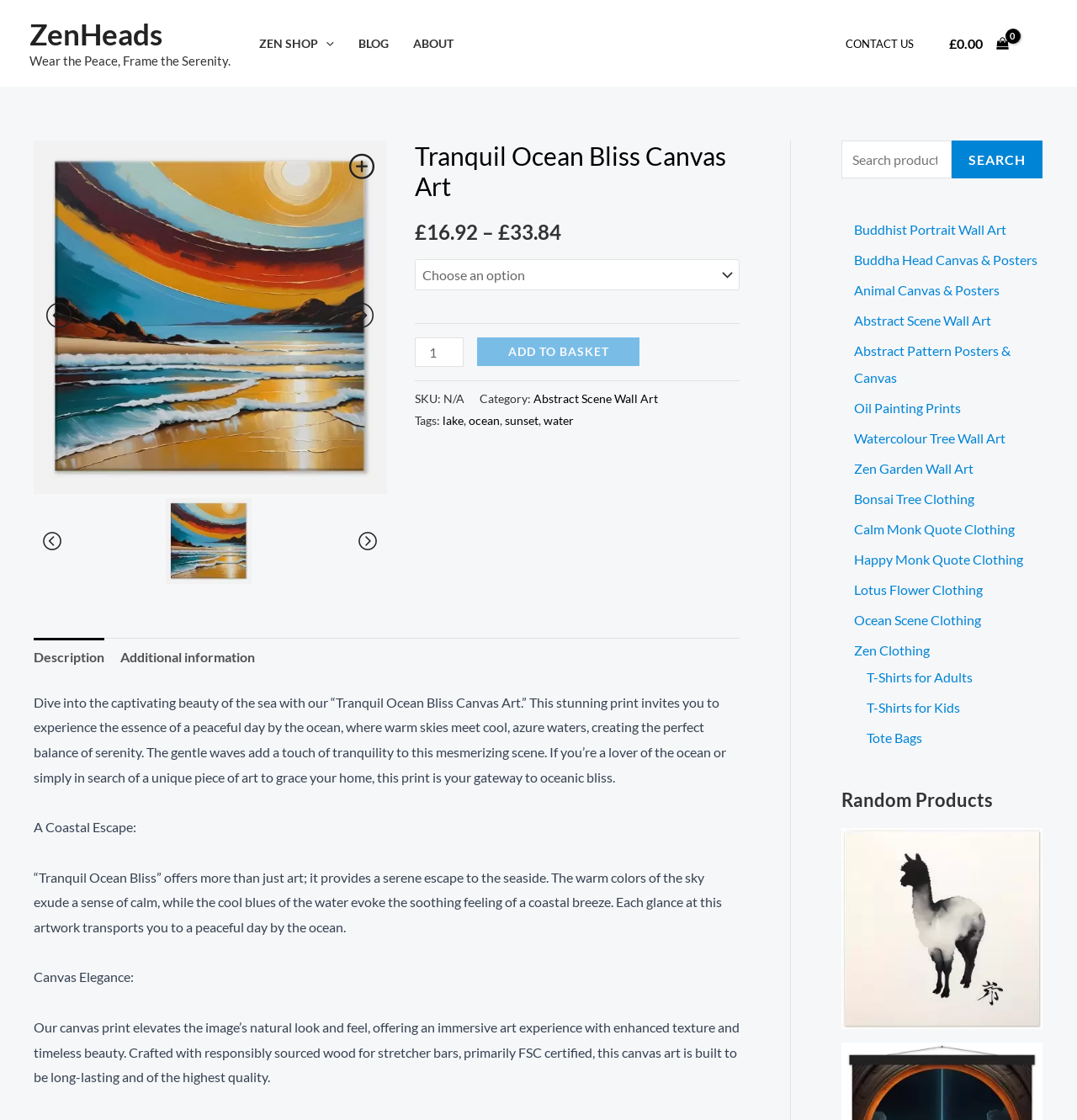Determine the bounding box coordinates for the element that should be clicked to follow this instruction: "View the 'Abstract Scene Wall Art'". The coordinates should be given as four float numbers between 0 and 1, in the format [left, top, right, bottom].

[0.495, 0.349, 0.611, 0.362]